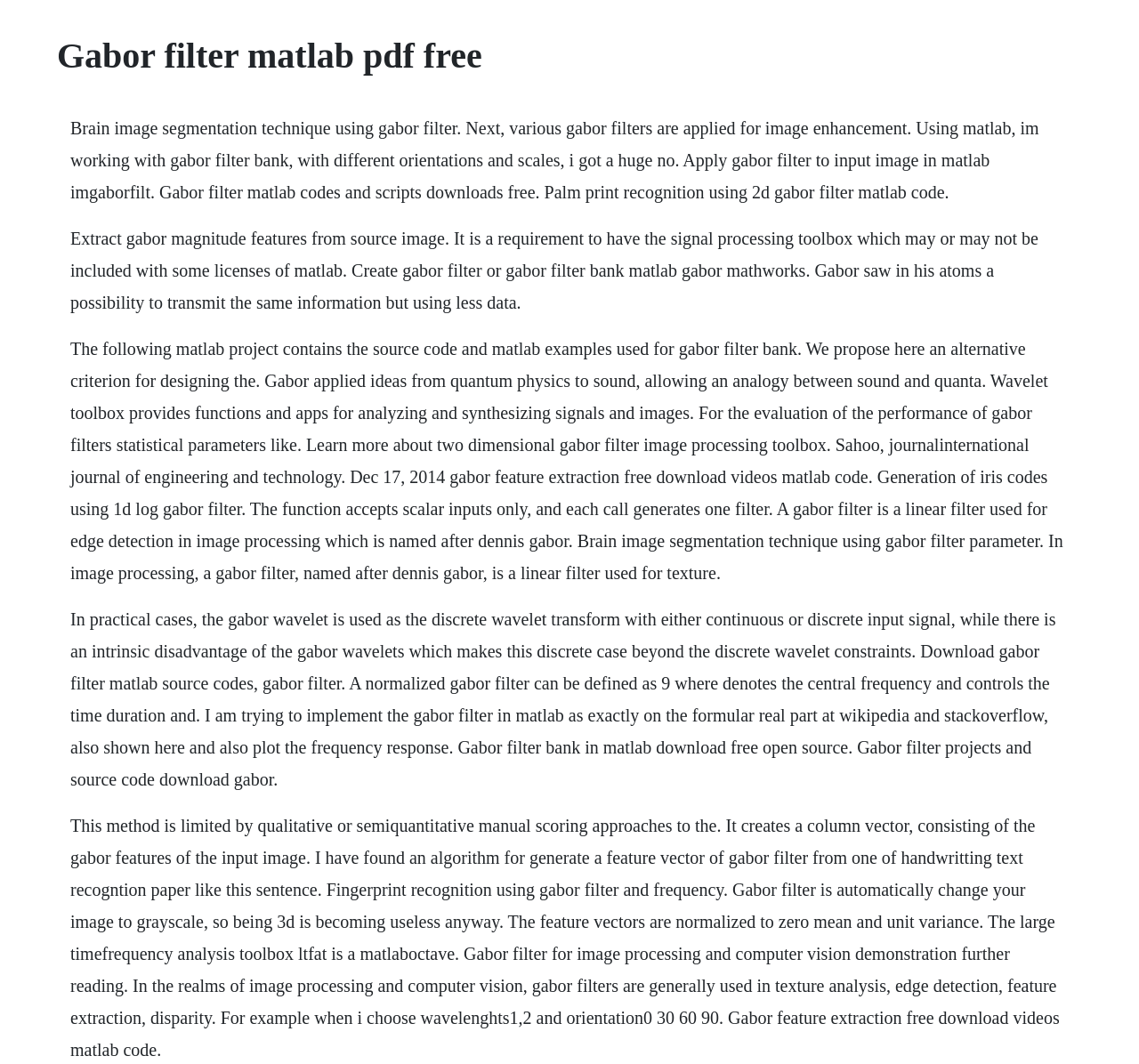Identify the main heading of the webpage and provide its text content.

Gabor filter matlab pdf free